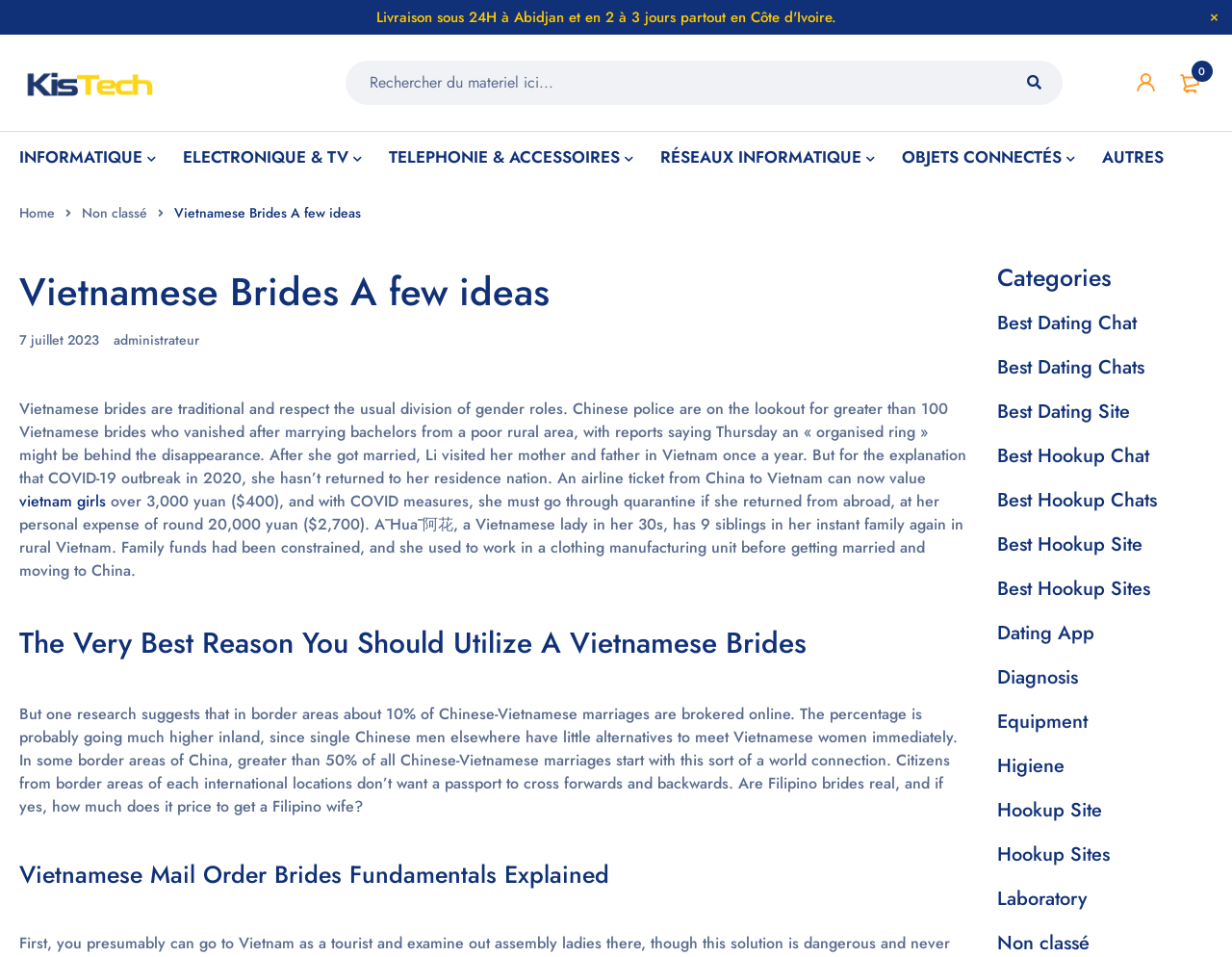Your task is to find and give the main heading text of the webpage.

Vietnamese Brides A few ideas